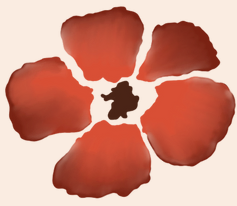Utilize the information from the image to answer the question in detail:
What is the central part of the flower?

The central part of the flower is a brown core, from which the vibrant red petals radiate outward. This core provides a striking contrast to the bright, warm colors of the petals and adds depth to the overall design.